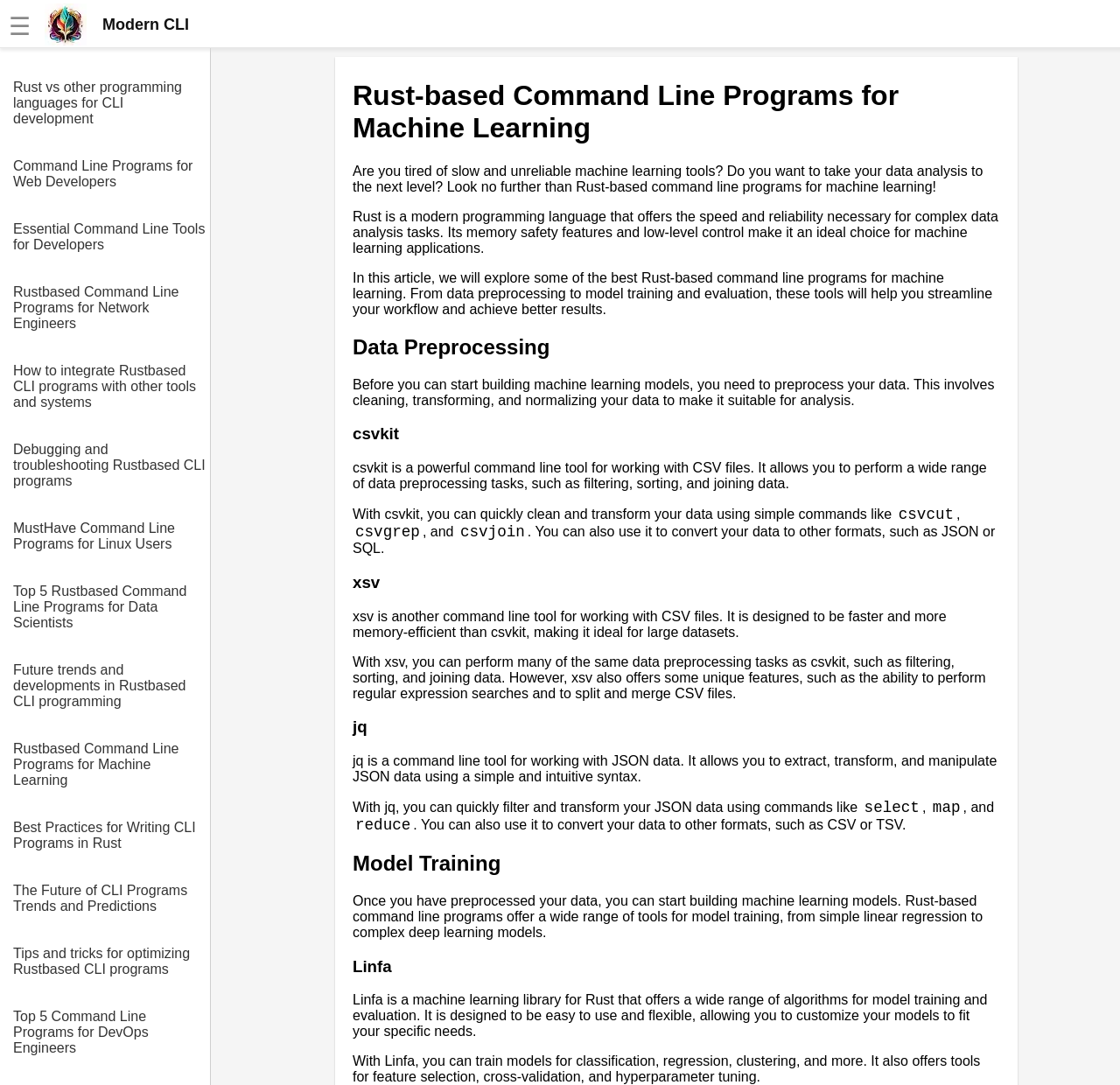Locate the primary heading on the webpage and return its text.

Rust-based Command Line Programs for Machine Learning